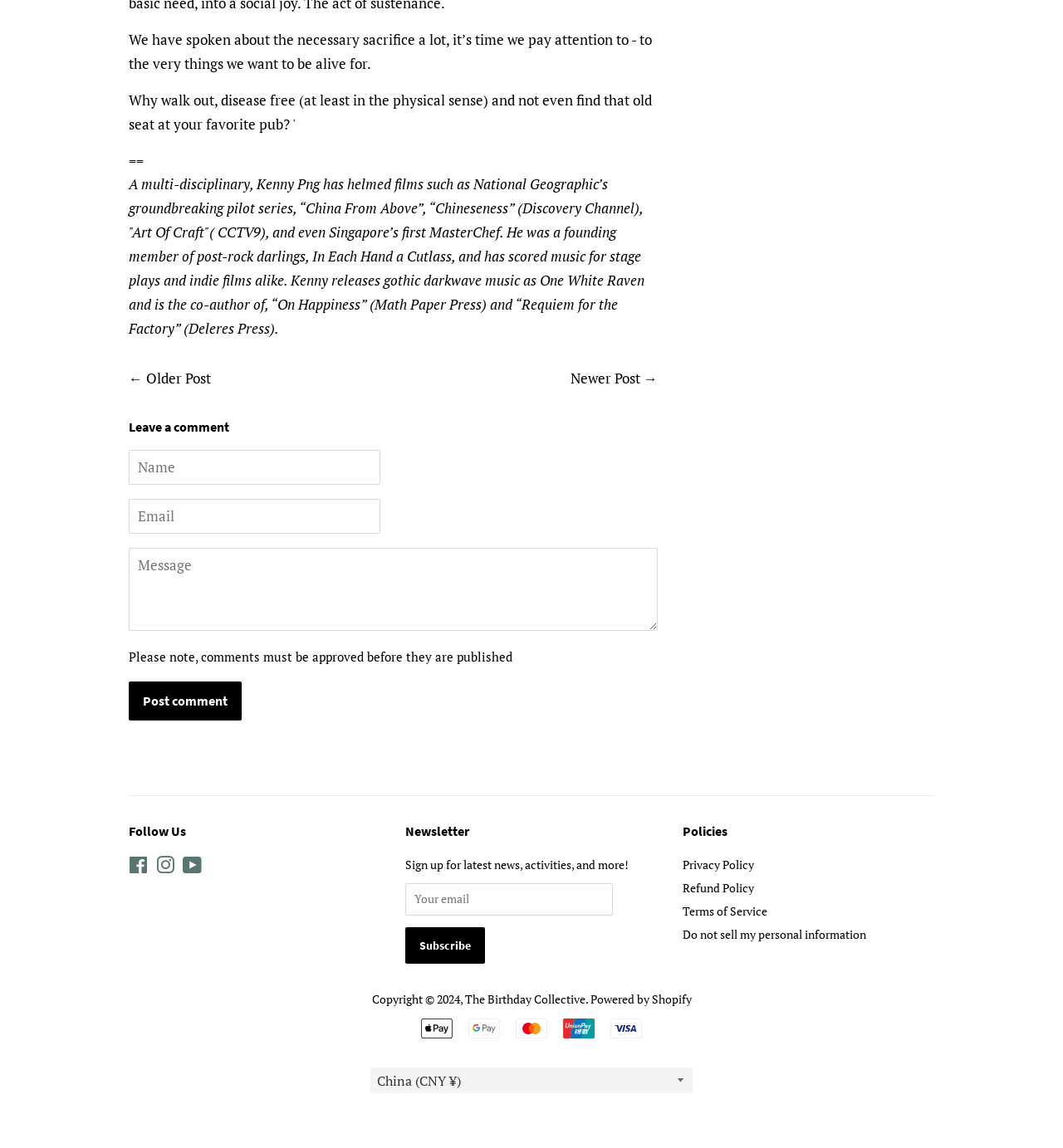How many social media platforms are linked on the webpage?
Look at the image and provide a short answer using one word or a phrase.

3